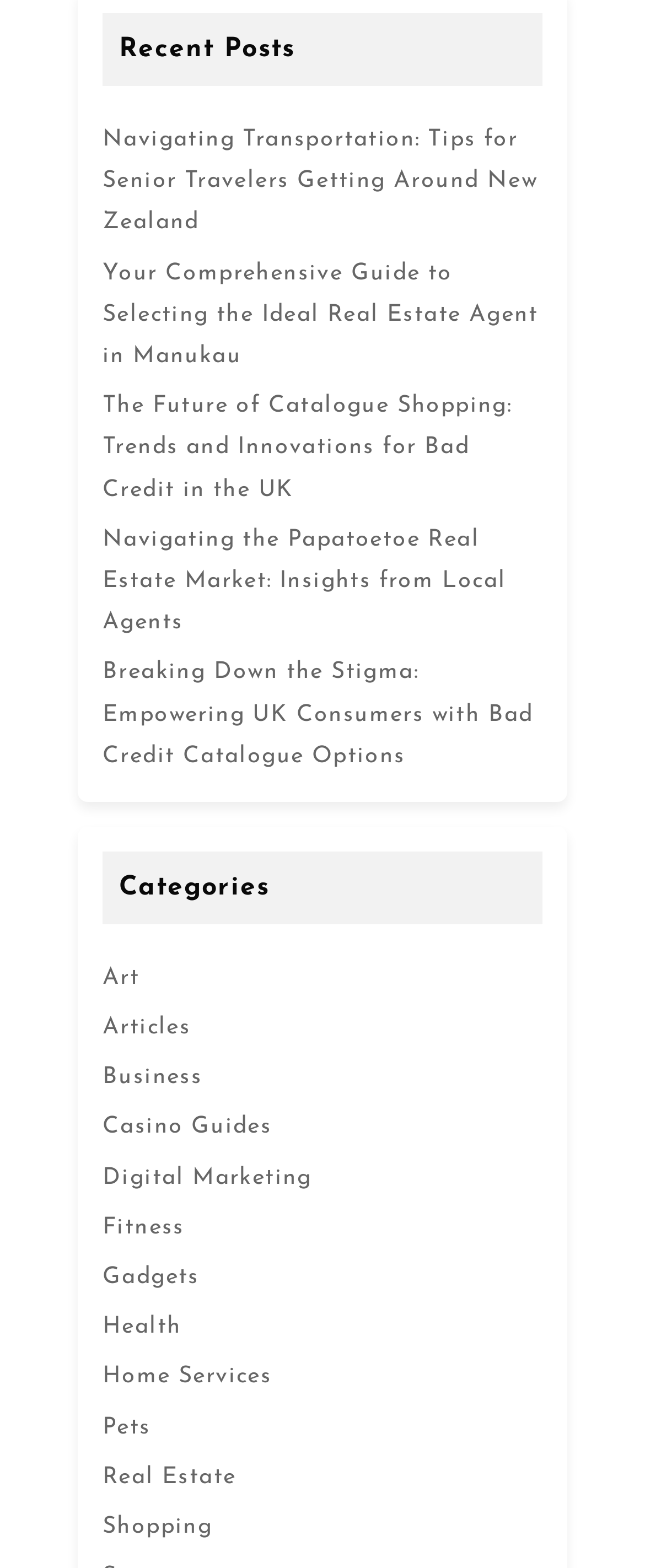Determine the bounding box coordinates for the clickable element to execute this instruction: "view recent posts". Provide the coordinates as four float numbers between 0 and 1, i.e., [left, top, right, bottom].

[0.159, 0.009, 0.841, 0.055]